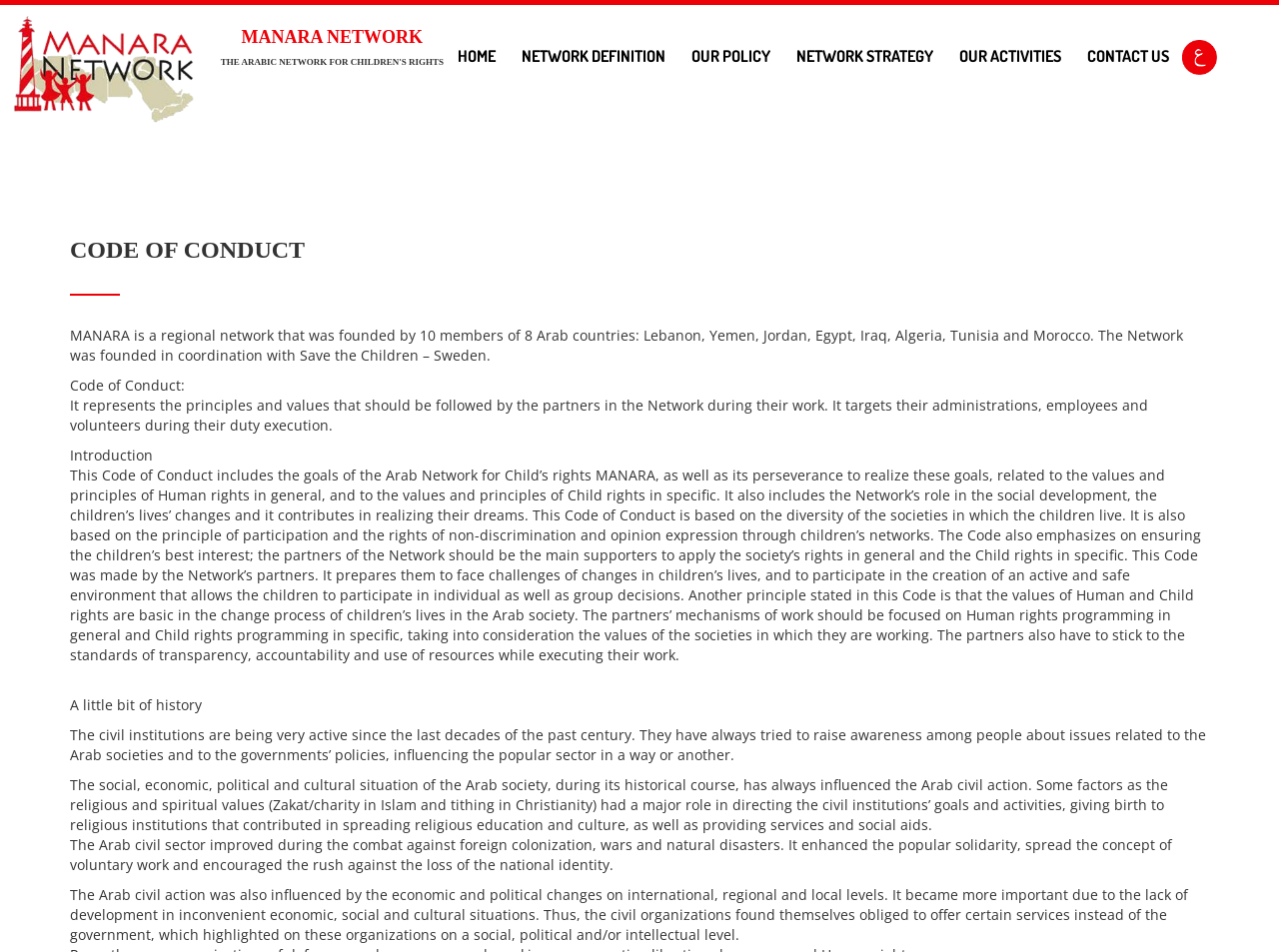Using the information shown in the image, answer the question with as much detail as possible: How many Arab countries are mentioned as founding members?

The text 'The Network was founded by 10 members of 8 Arab countries: Lebanon, Yemen, Jordan, Egypt, Iraq, Algeria, Tunisia and Morocco.' mentions 8 Arab countries as founding members of the network.